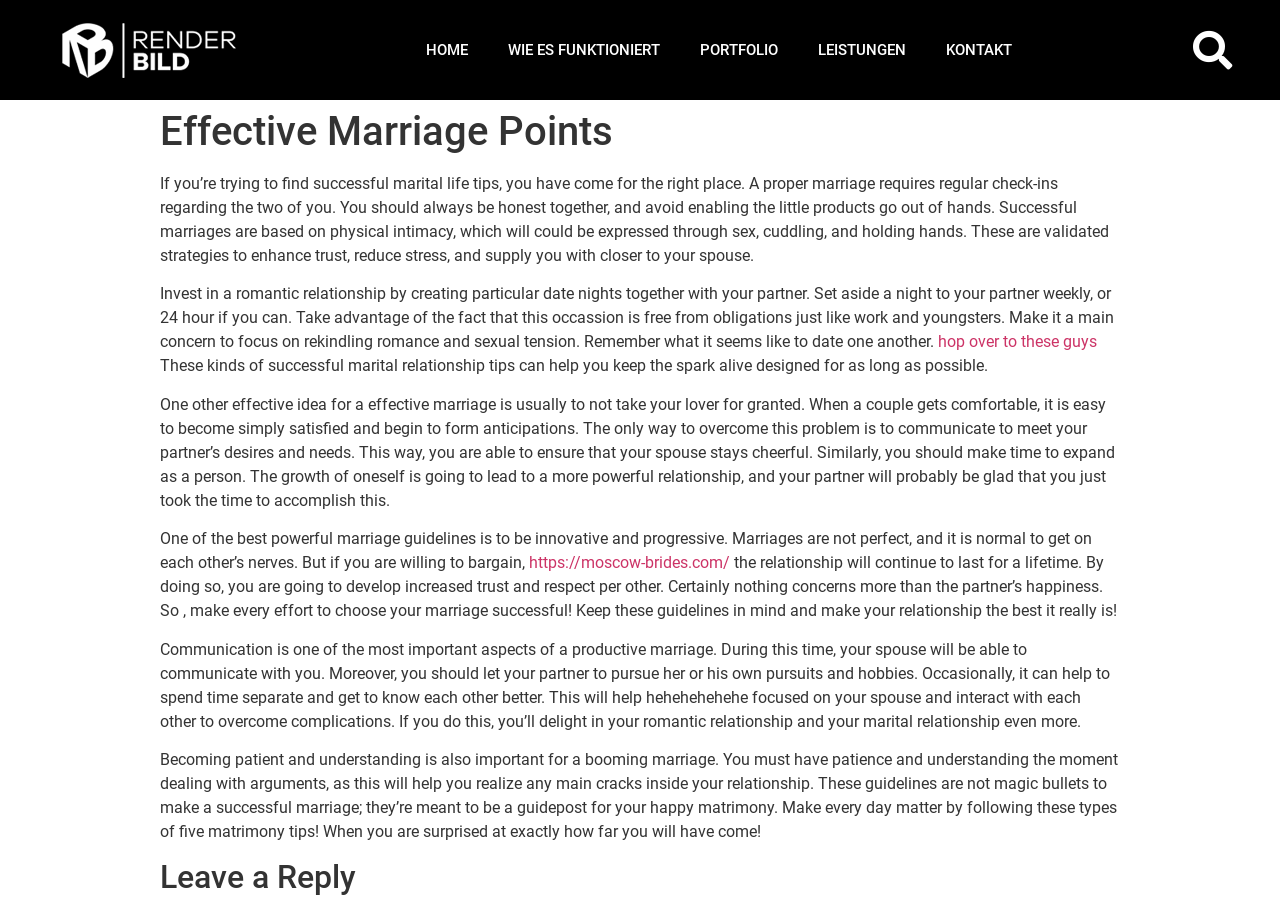Please find the bounding box coordinates in the format (top-left x, top-left y, bottom-right x, bottom-right y) for the given element description. Ensure the coordinates are floating point numbers between 0 and 1. Description: hop over to these guys

[0.733, 0.368, 0.857, 0.389]